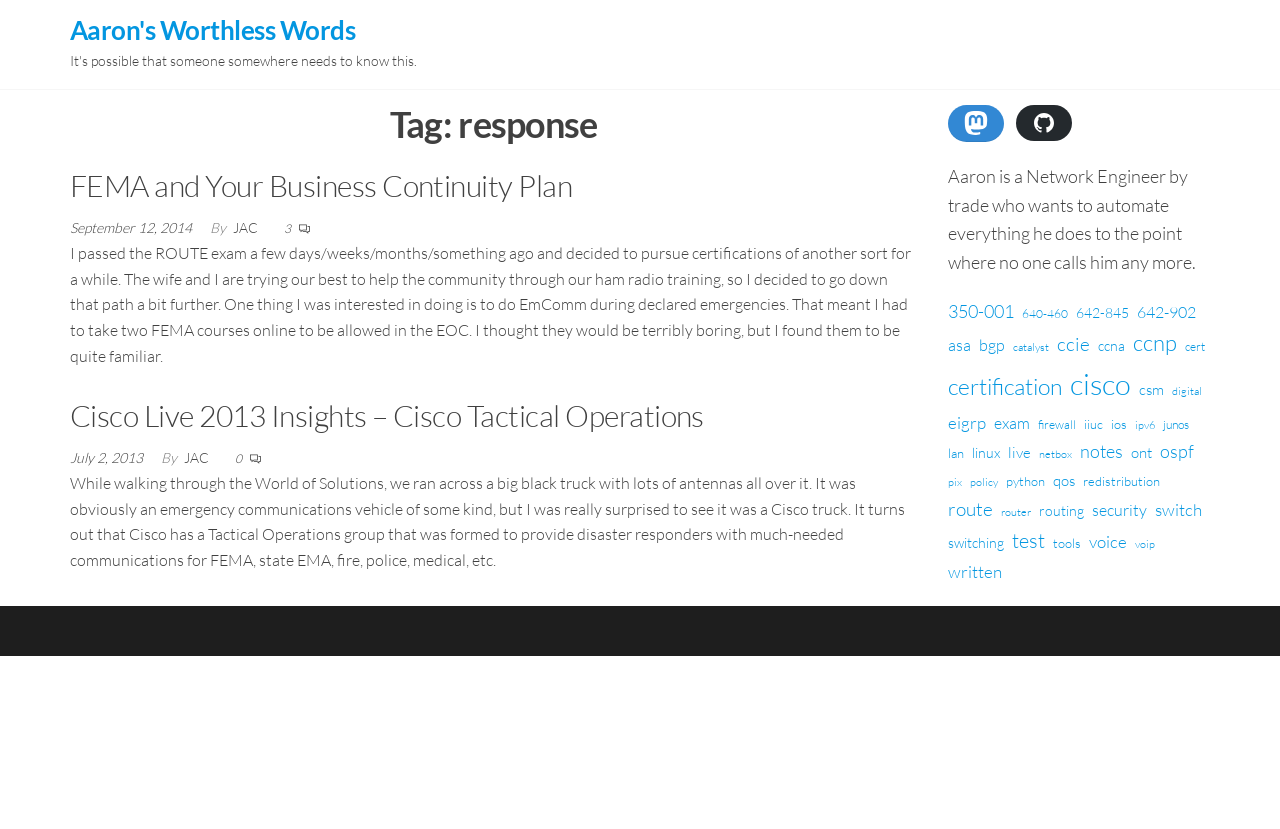Find the bounding box coordinates of the element to click in order to complete the given instruction: "Click on the link to read about FEMA and Business Continuity Plan."

[0.055, 0.202, 0.447, 0.247]